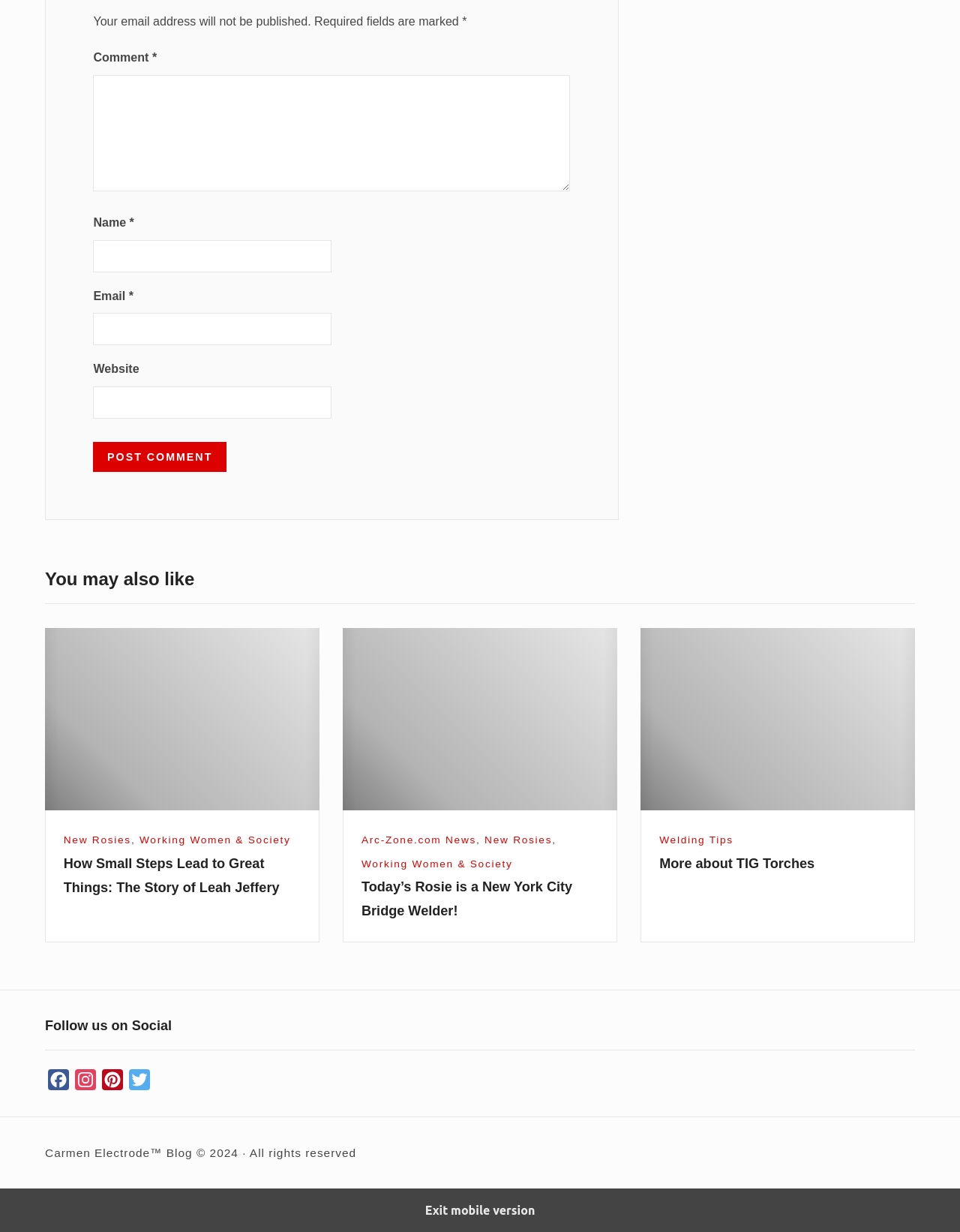Please determine the bounding box coordinates of the element to click on in order to accomplish the following task: "Click the Post Comment button". Ensure the coordinates are four float numbers ranging from 0 to 1, i.e., [left, top, right, bottom].

[0.097, 0.359, 0.236, 0.383]